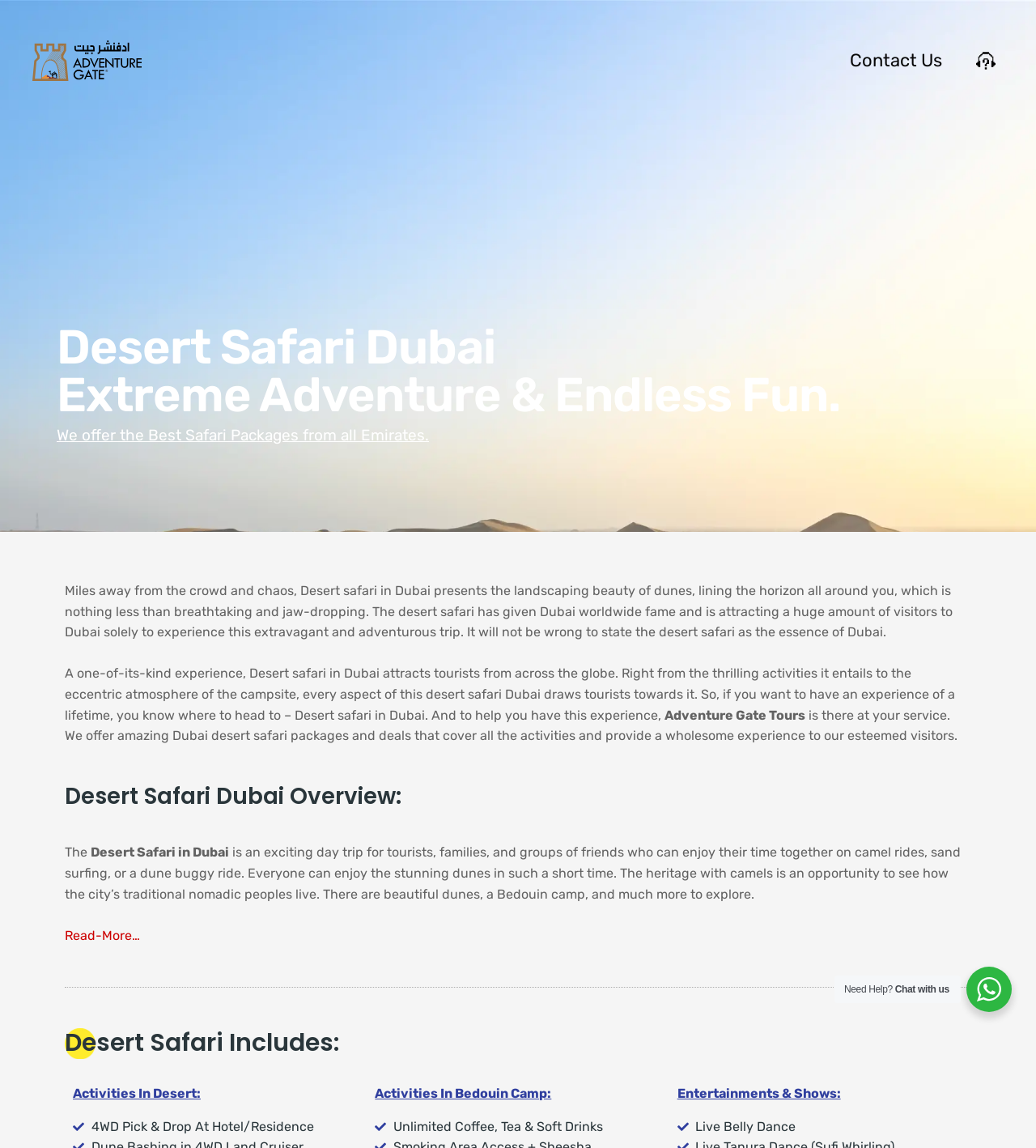Respond with a single word or short phrase to the following question: 
What is included in the Desert Safari Includes section?

Activities and entertainments